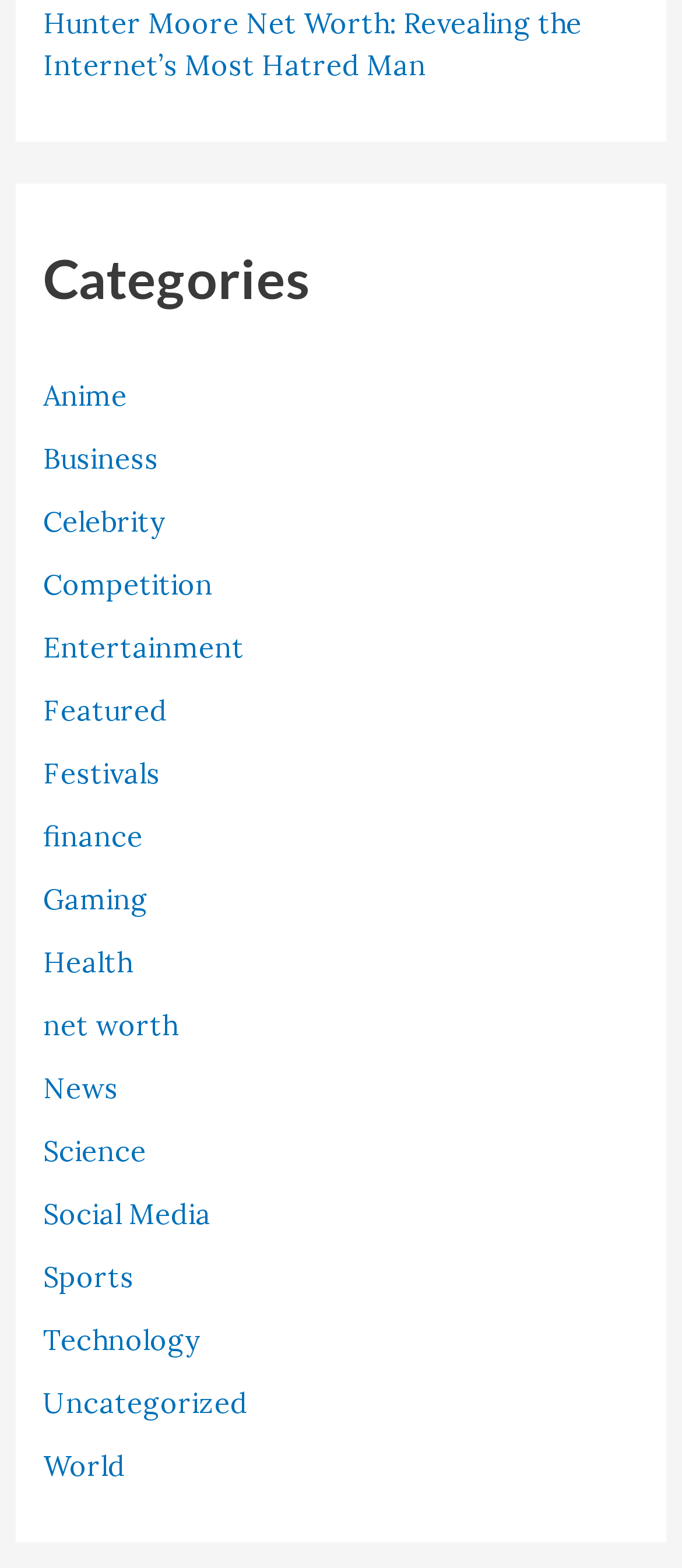What is the main topic of the webpage?
Using the visual information from the image, give a one-word or short-phrase answer.

Net Worth